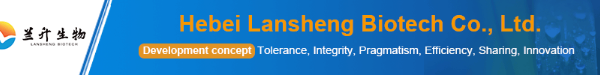What industry does Hebei Lansheng Biotech Co., Ltd. operate in?
Using the image as a reference, give an elaborate response to the question.

The company's development concept is showcased in the banner, highlighting their commitment to values such as Tolerance, Integrity, Pragmatism, Efficiency, Sharing, and Innovation, which are crucial in the biotech industry, reflecting the company's approach to sustainability and collaborative growth.